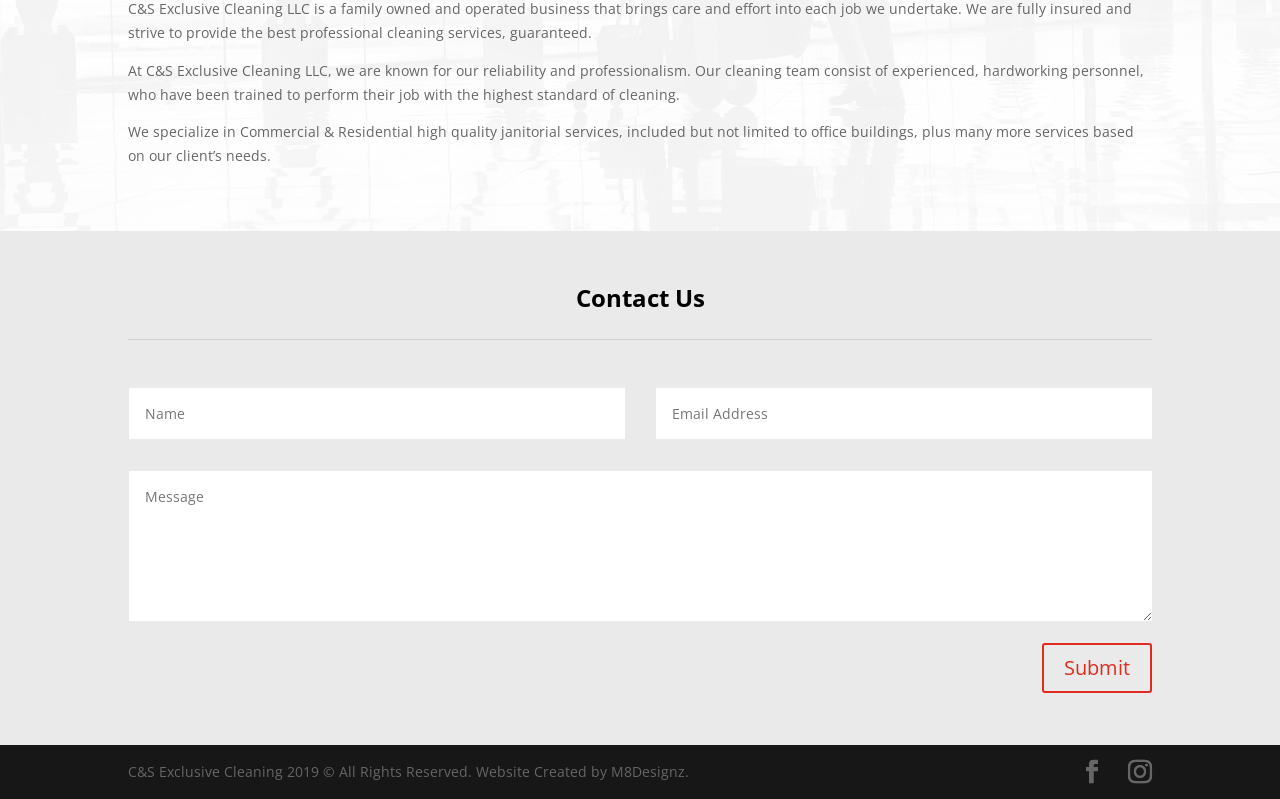What is the company's specialty?
Answer with a single word or phrase, using the screenshot for reference.

Commercial & Residential janitorial services